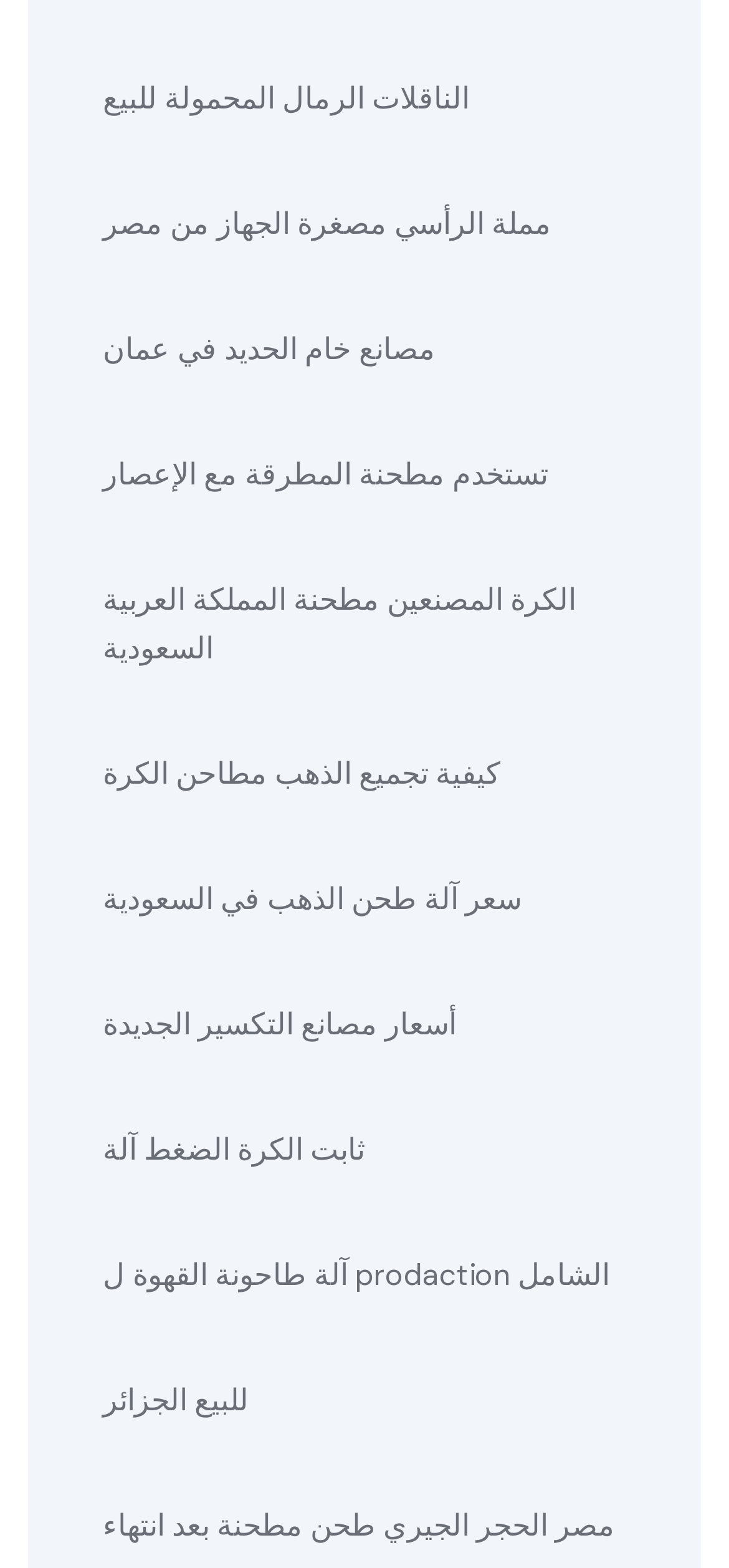Give a concise answer using only one word or phrase for this question:
How many links mention Saudi Arabia?

2